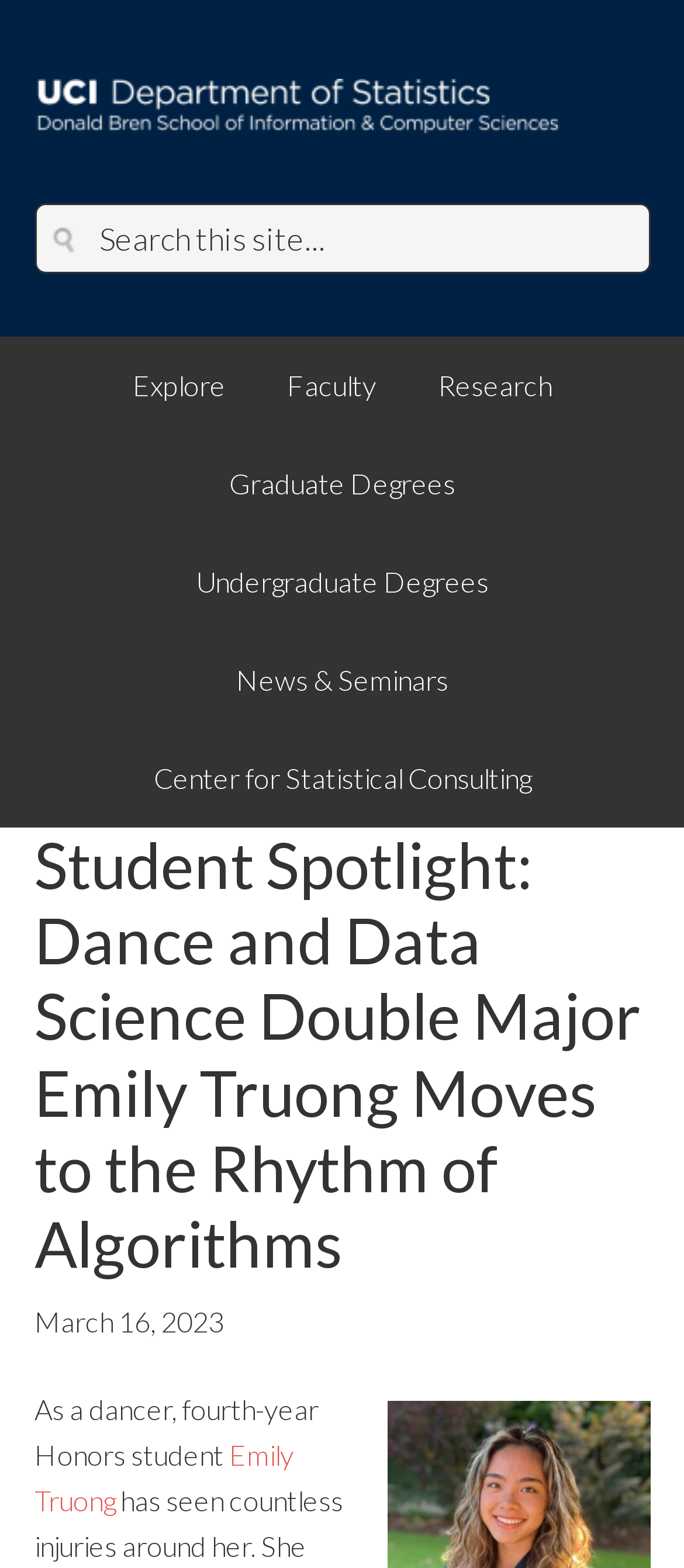Could you specify the bounding box coordinates for the clickable section to complete the following instruction: "Search this site"?

[0.05, 0.13, 0.95, 0.174]